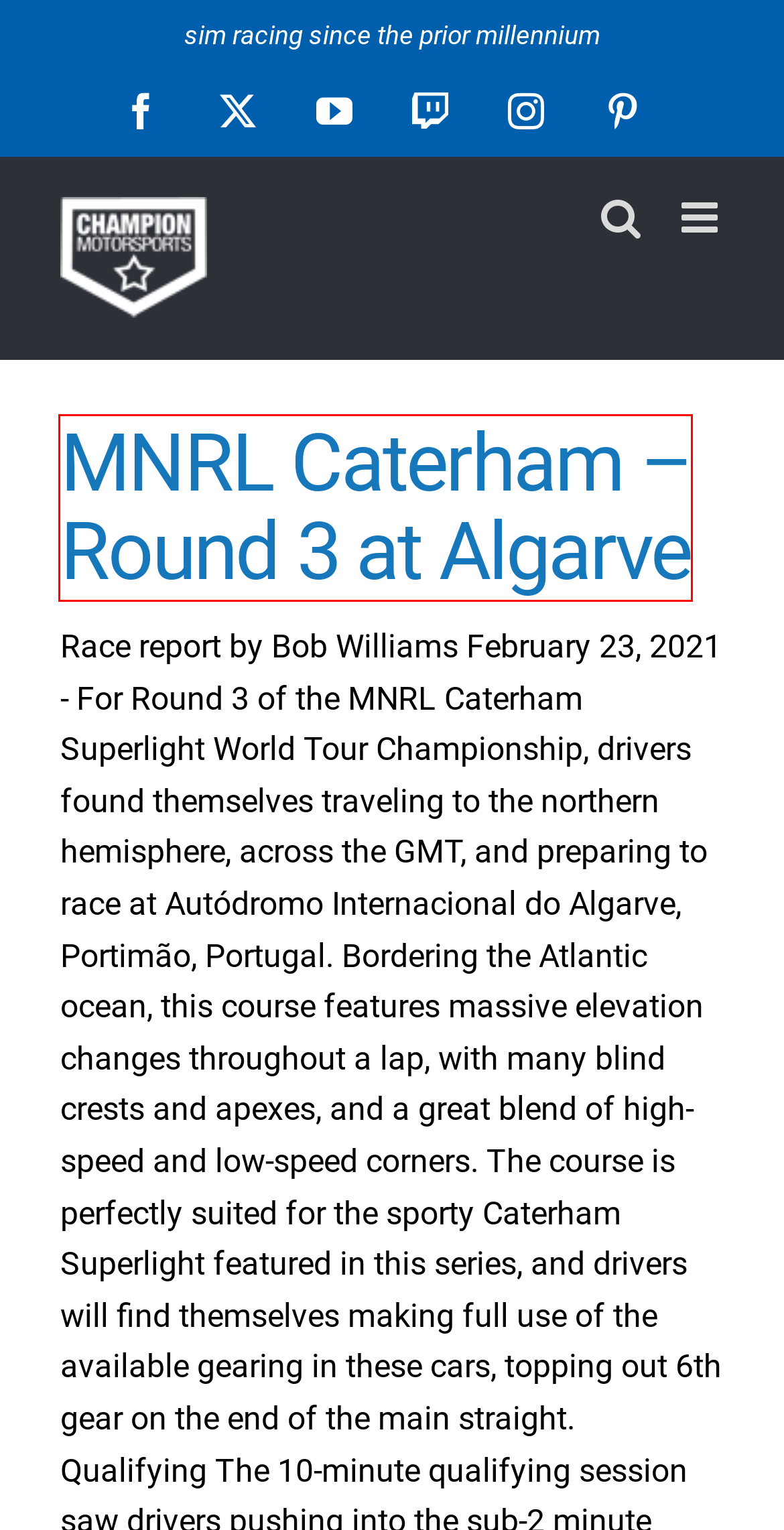You’re provided with a screenshot of a webpage that has a red bounding box around an element. Choose the best matching webpage description for the new page after clicking the element in the red box. The options are:
A. KW Studios - Bringing racing together
B. Whited Wins in Assetto Corsa Historics Visit to Algarve – Champion Motorsports
C. Automobilista 2 – Champion Motorsports
D. iRacing: Join Our Online eSports Sim Racing Leagues Today | iRacing.com Motorsport Simulations
E. Sim Racing Leagues | Grid Finder | F1 23, iRacing, AC & more
F. MNRL – Champion Motorsports
G. MNRL Caterham – Round 3 at Algarve – Champion Motorsports
H. Champion Motorsports – sim racing since the prior millennium

G